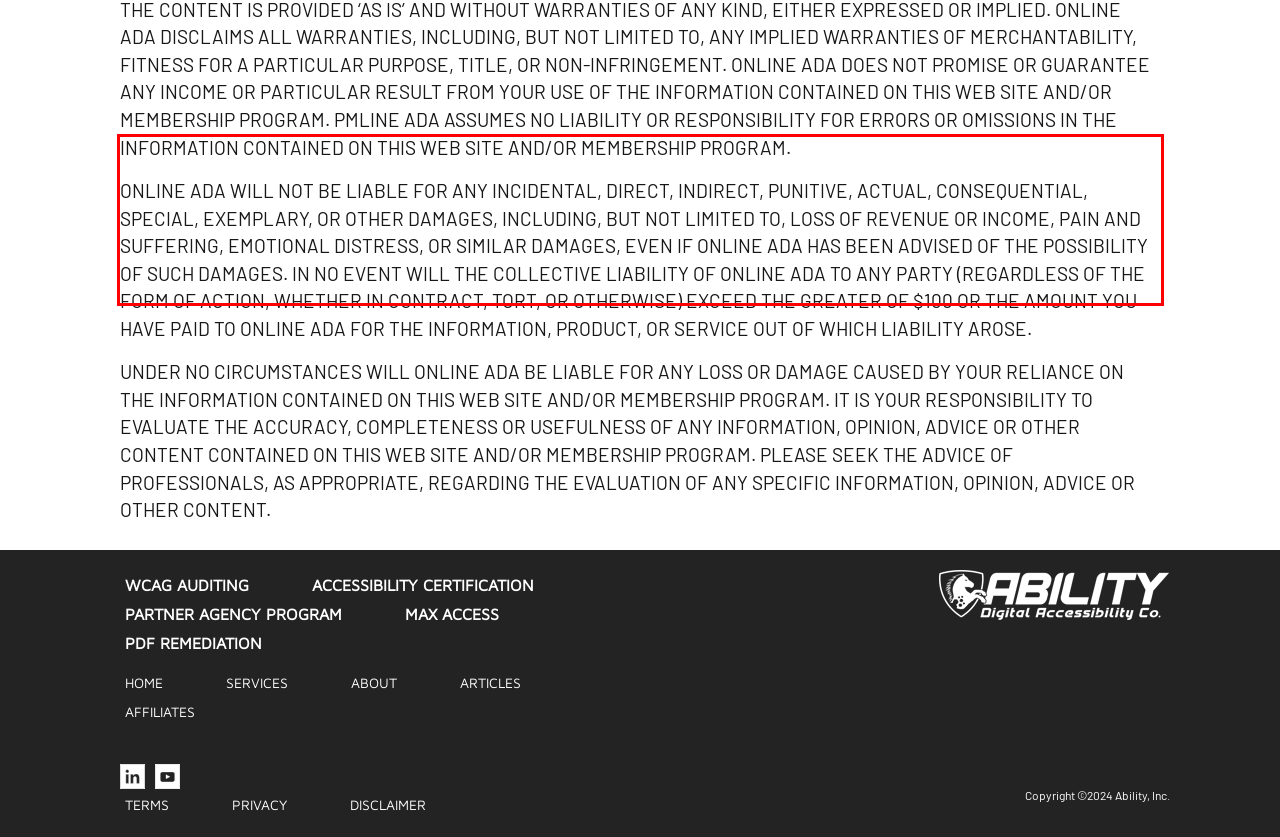The screenshot you have been given contains a UI element surrounded by a red rectangle. Use OCR to read and extract the text inside this red rectangle.

ONLINE ADA WILL NOT BE LIABLE FOR ANY INCIDENTAL, DIRECT, INDIRECT, PUNITIVE, ACTUAL, CONSEQUENTIAL, SPECIAL, EXEMPLARY, OR OTHER DAMAGES, INCLUDING, BUT NOT LIMITED TO, LOSS OF REVENUE OR INCOME, PAIN AND SUFFERING, EMOTIONAL DISTRESS, OR SIMILAR DAMAGES, EVEN IF ONLINE ADA HAS BEEN ADVISED OF THE POSSIBILITY OF SUCH DAMAGES. IN NO EVENT WILL THE COLLECTIVE LIABILITY OF ONLINE ADA TO ANY PARTY (REGARDLESS OF THE FORM OF ACTION, WHETHER IN CONTRACT, TORT, OR OTHERWISE) EXCEED THE GREATER OF $100 OR THE AMOUNT YOU HAVE PAID TO ONLINE ADA FOR THE INFORMATION, PRODUCT, OR SERVICE OUT OF WHICH LIABILITY AROSE.